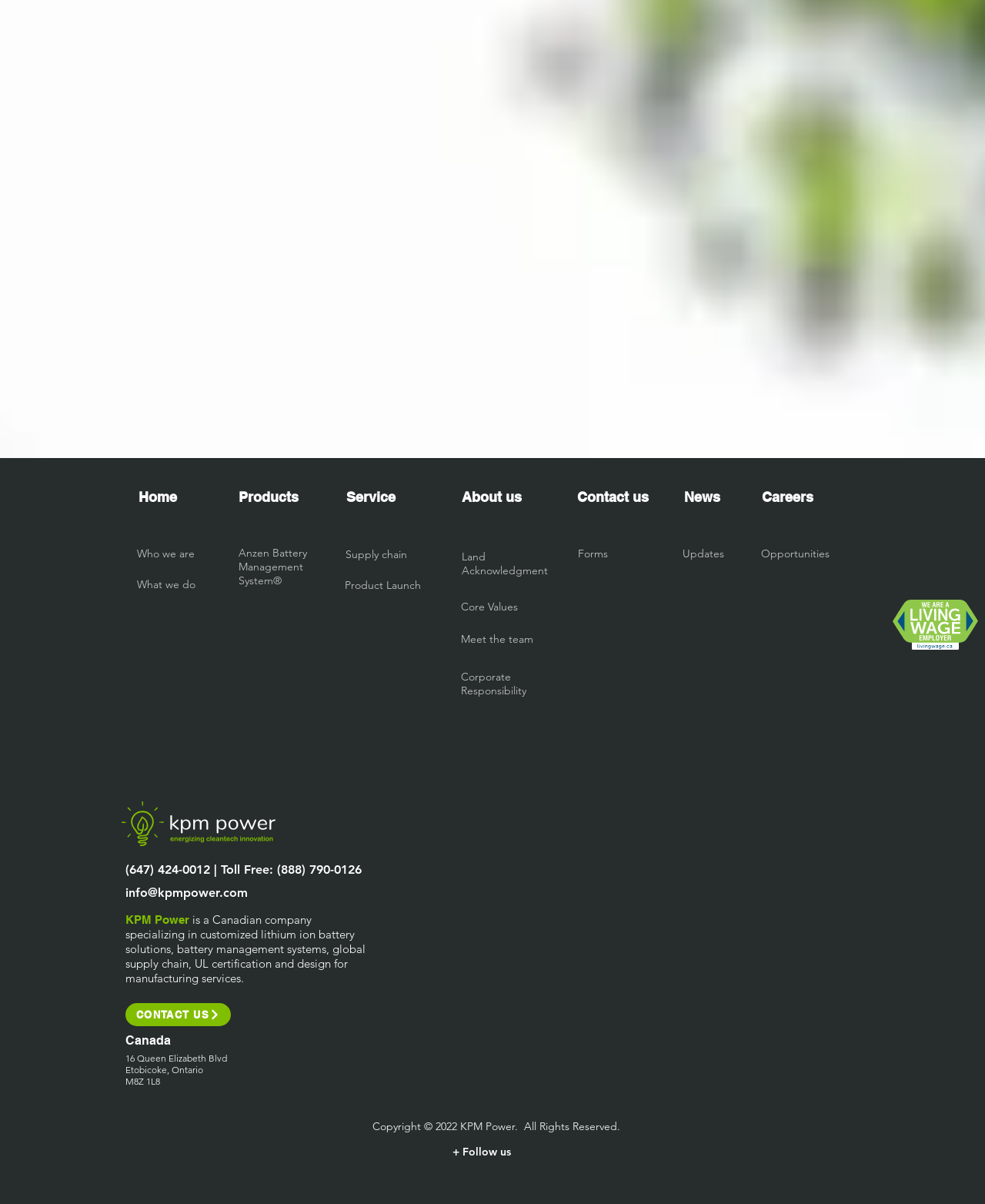Find the bounding box coordinates for the element described here: "What we do".

[0.139, 0.48, 0.198, 0.49]